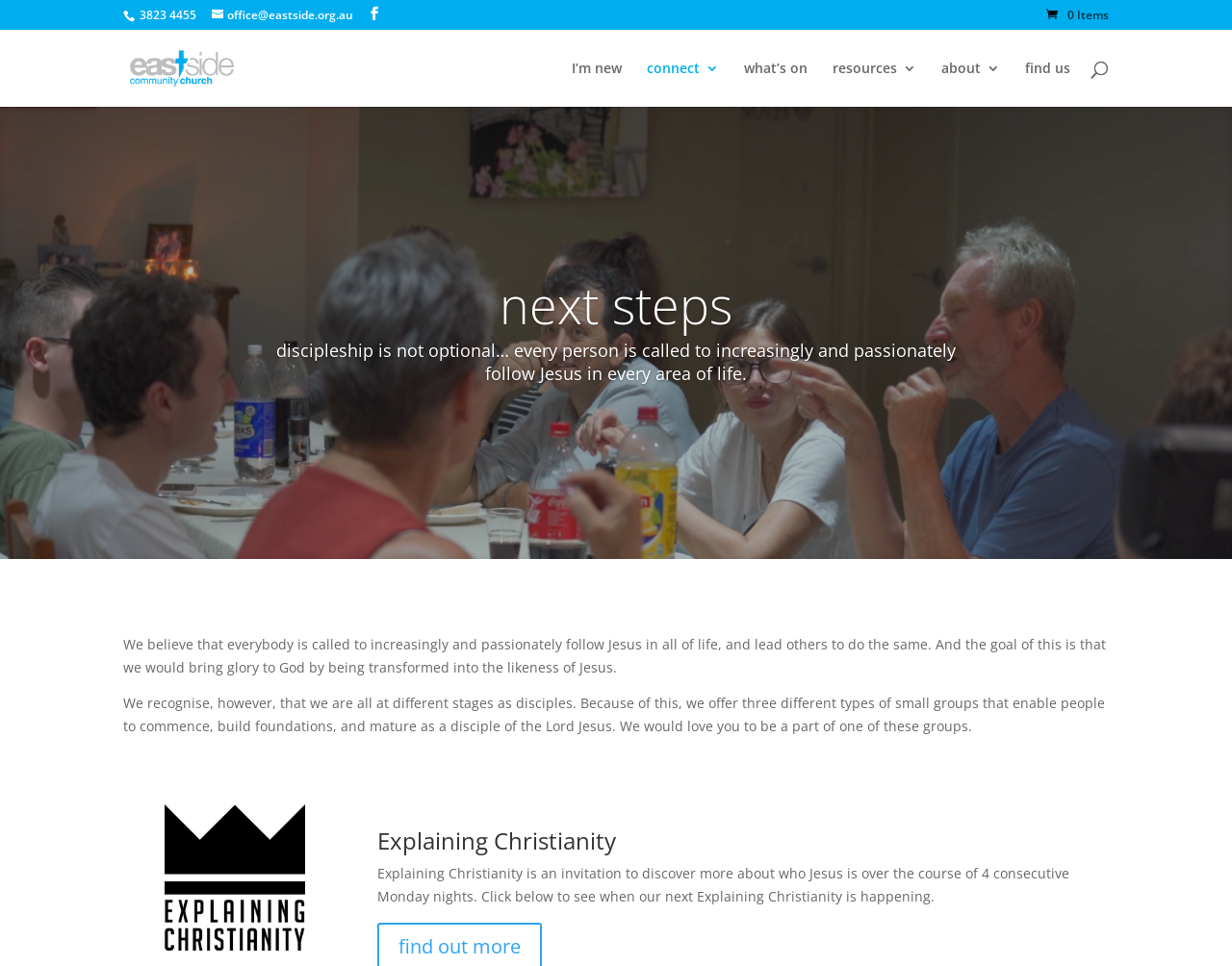Explain the contents of the webpage comprehensively.

This webpage is about Eastside Community Church, with a focus on "next steps" for discipleship. At the top, there is a row of links, including "office@eastside.org.au", a Facebook icon, and "0 Items". Below this, there is a prominent link to "Eastside Community Church" accompanied by an image of the church's logo.

The main content of the page is divided into sections. On the left, there is a search bar with a prompt to "Search for:". Below this, there is a heading "next steps" followed by a paragraph of text that explains the church's belief in the importance of discipleship. This is accompanied by a longer passage of text that outlines the church's vision for discipleship and its goal of bringing glory to God.

To the right of this, there are six links: "I'm new", "connect 3", "what's on", "resources 3", "about 3", and "find us". These links are arranged in a vertical column.

Further down the page, there is a section with a heading "Explaining Christianity". This section includes a brief description of a course that explores who Jesus is, with an invitation to click for more information on upcoming sessions.

Throughout the page, there are several static text elements that provide additional information and context. Overall, the page is focused on providing resources and guidance for individuals to deepen their faith and become more involved with the church.